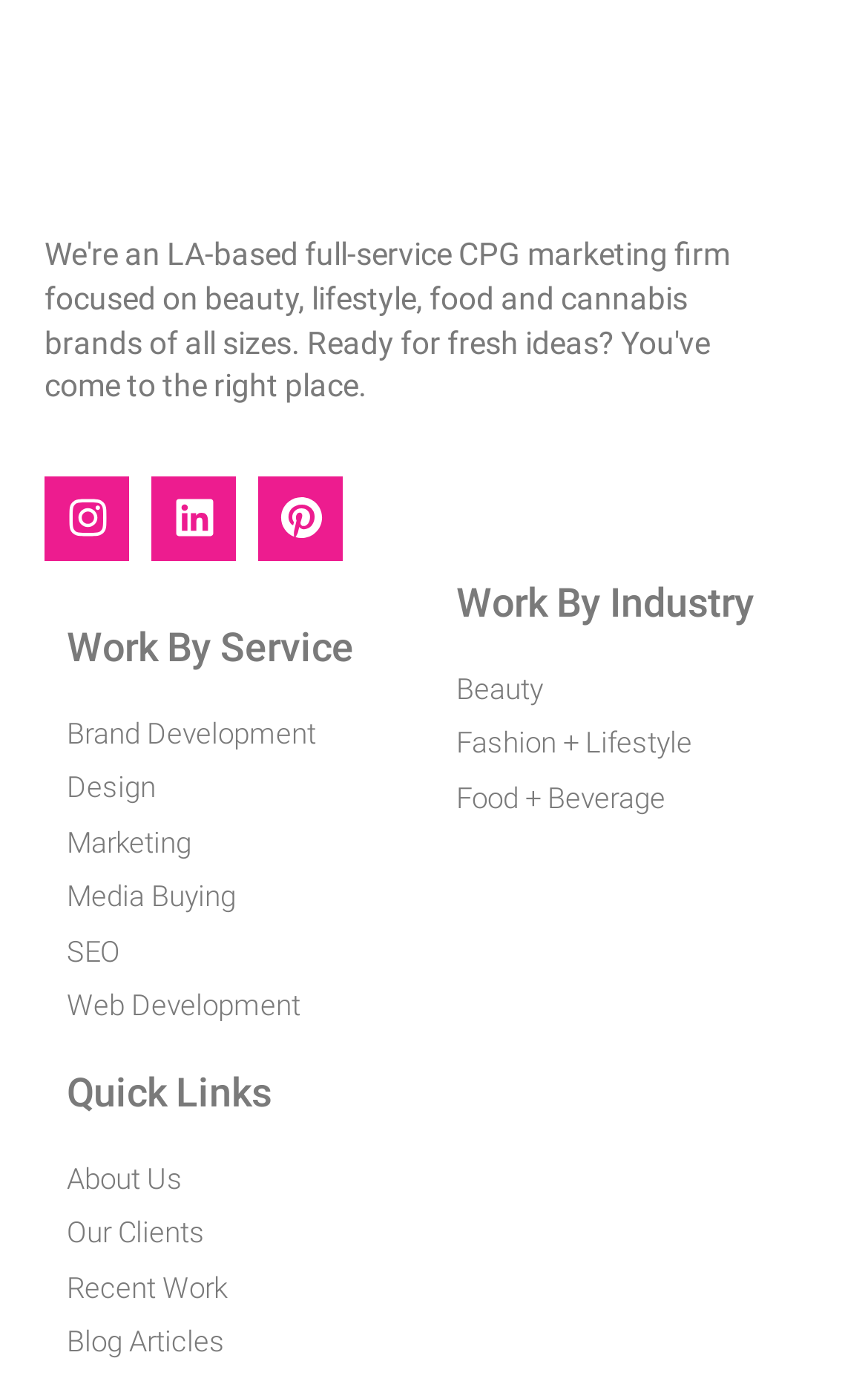Answer the following query concisely with a single word or phrase:
What is the purpose of the 'Quick Links' section?

To provide shortcuts to important pages